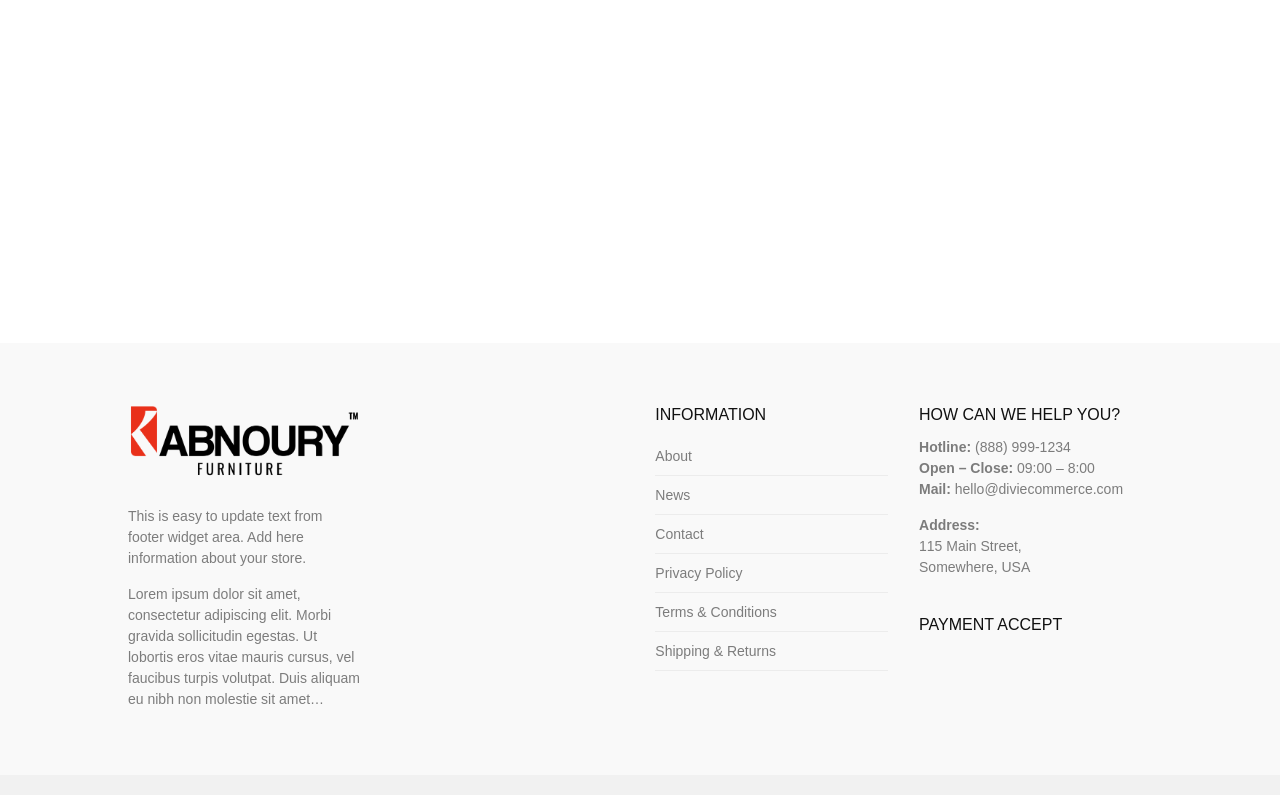Using the element description provided, determine the bounding box coordinates in the format (top-left x, top-left y, bottom-right x, bottom-right y). Ensure that all values are floating point numbers between 0 and 1. Element description: Contact

[0.512, 0.662, 0.55, 0.682]